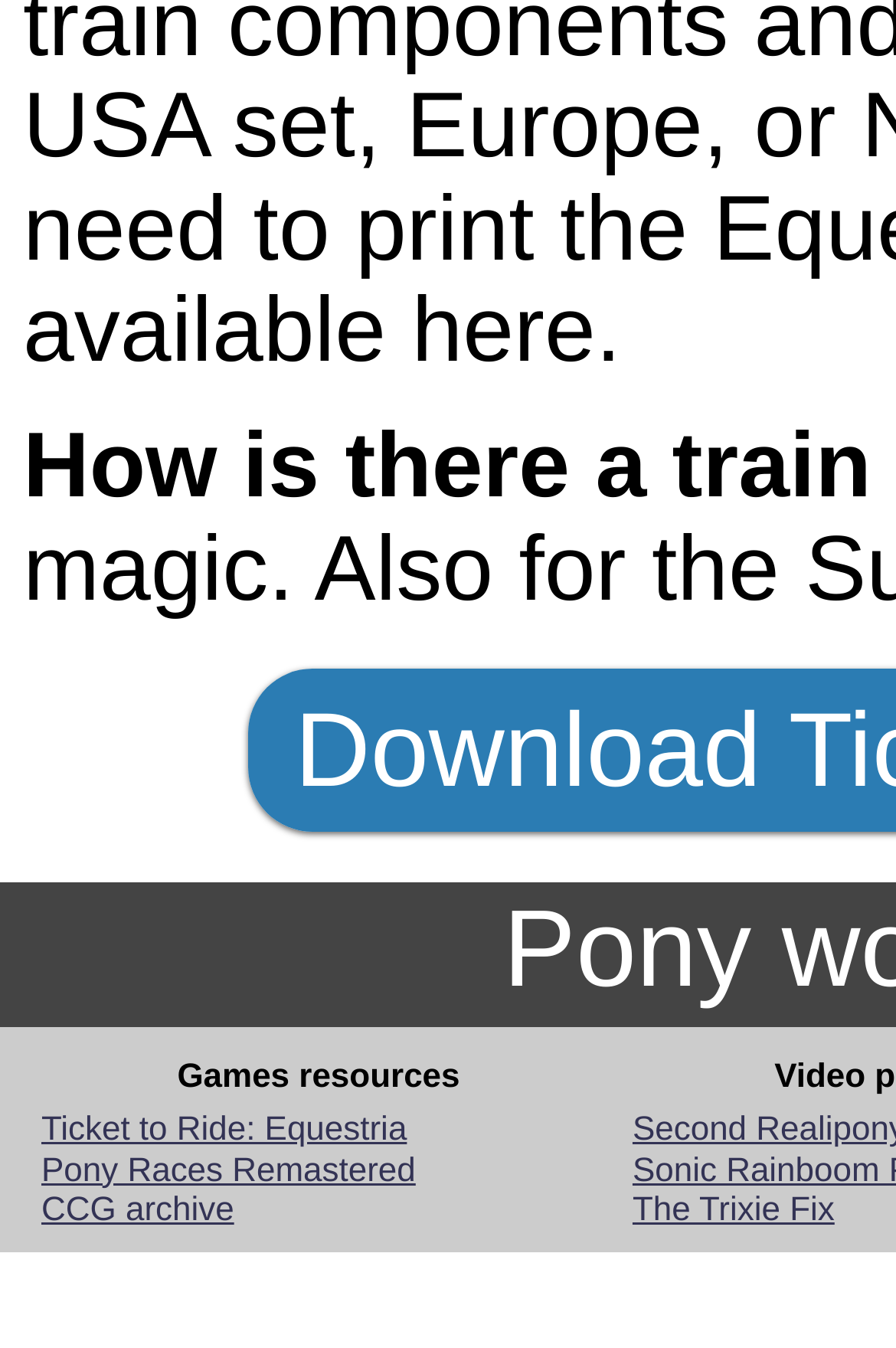Extract the bounding box coordinates of the UI element described by: "CCG archive". The coordinates should include four float numbers ranging from 0 to 1, e.g., [left, top, right, bottom].

[0.046, 0.885, 0.261, 0.912]